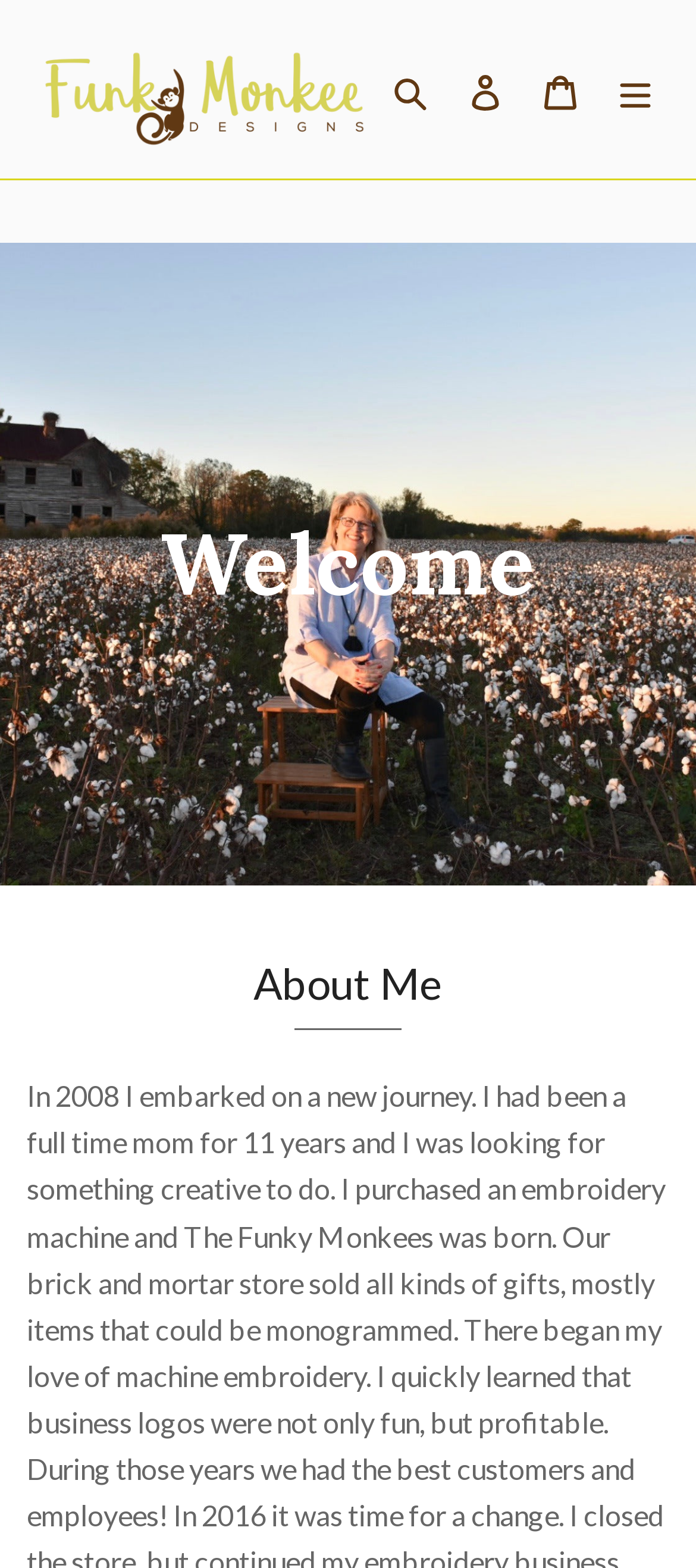For the element described, predict the bounding box coordinates as (top-left x, top-left y, bottom-right x, bottom-right y). All values should be between 0 and 1. Element description: Log in

[0.644, 0.032, 0.751, 0.082]